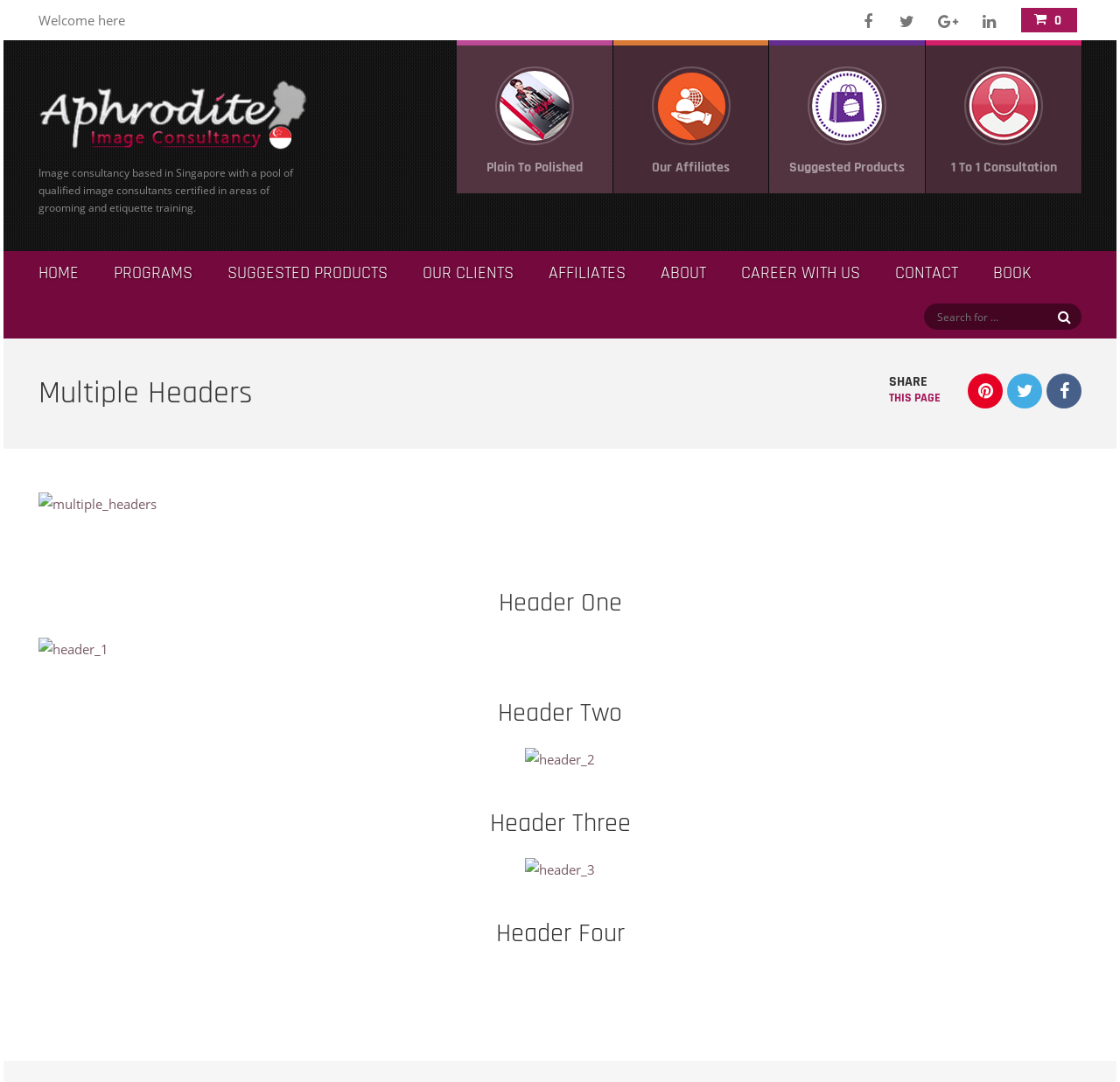How many links are there in the main navigation? From the image, respond with a single word or brief phrase.

9